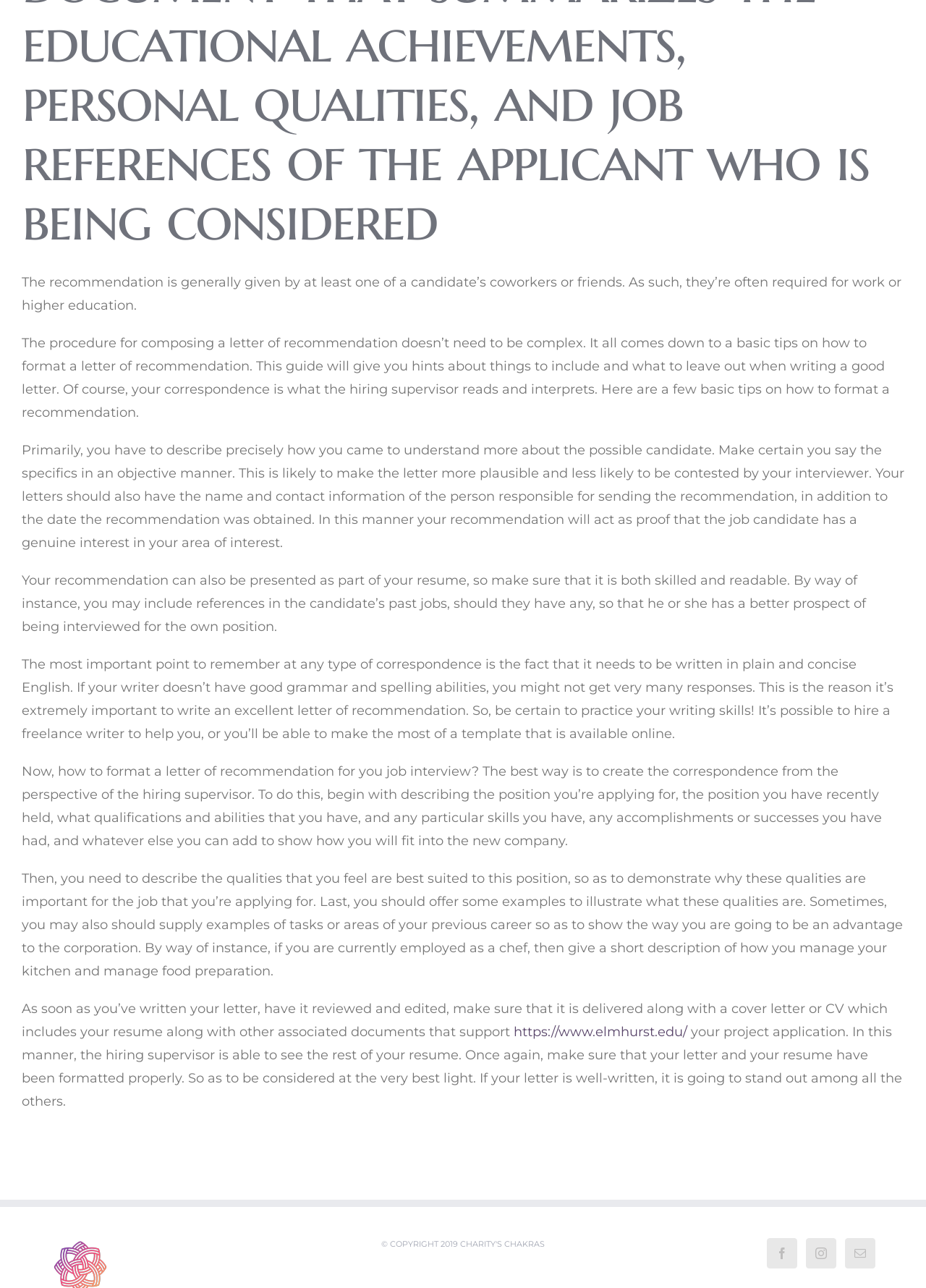Identify the bounding box coordinates of the HTML element based on this description: "aria-label="Facebook"".

[0.828, 0.961, 0.861, 0.985]